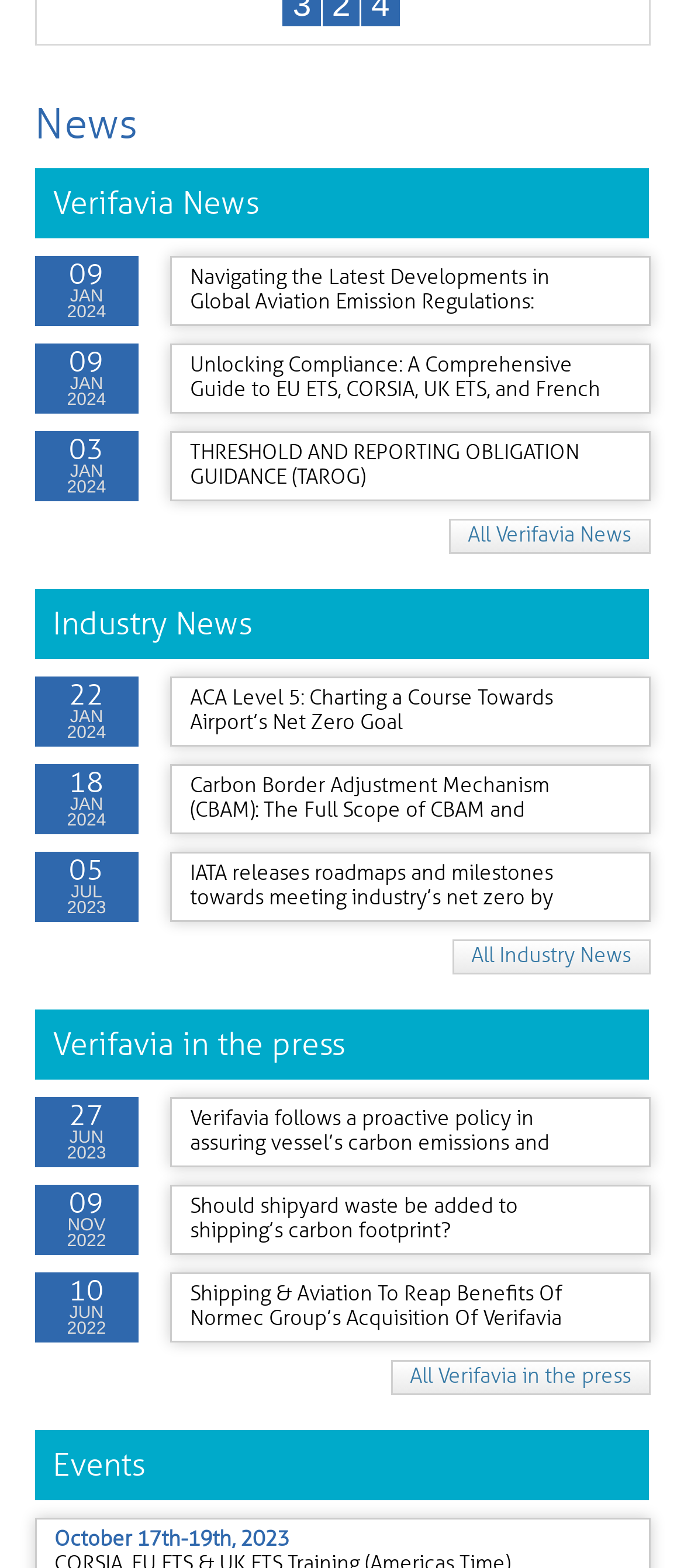Provide your answer to the question using just one word or phrase: What is the category of the first news article?

Verifavia News